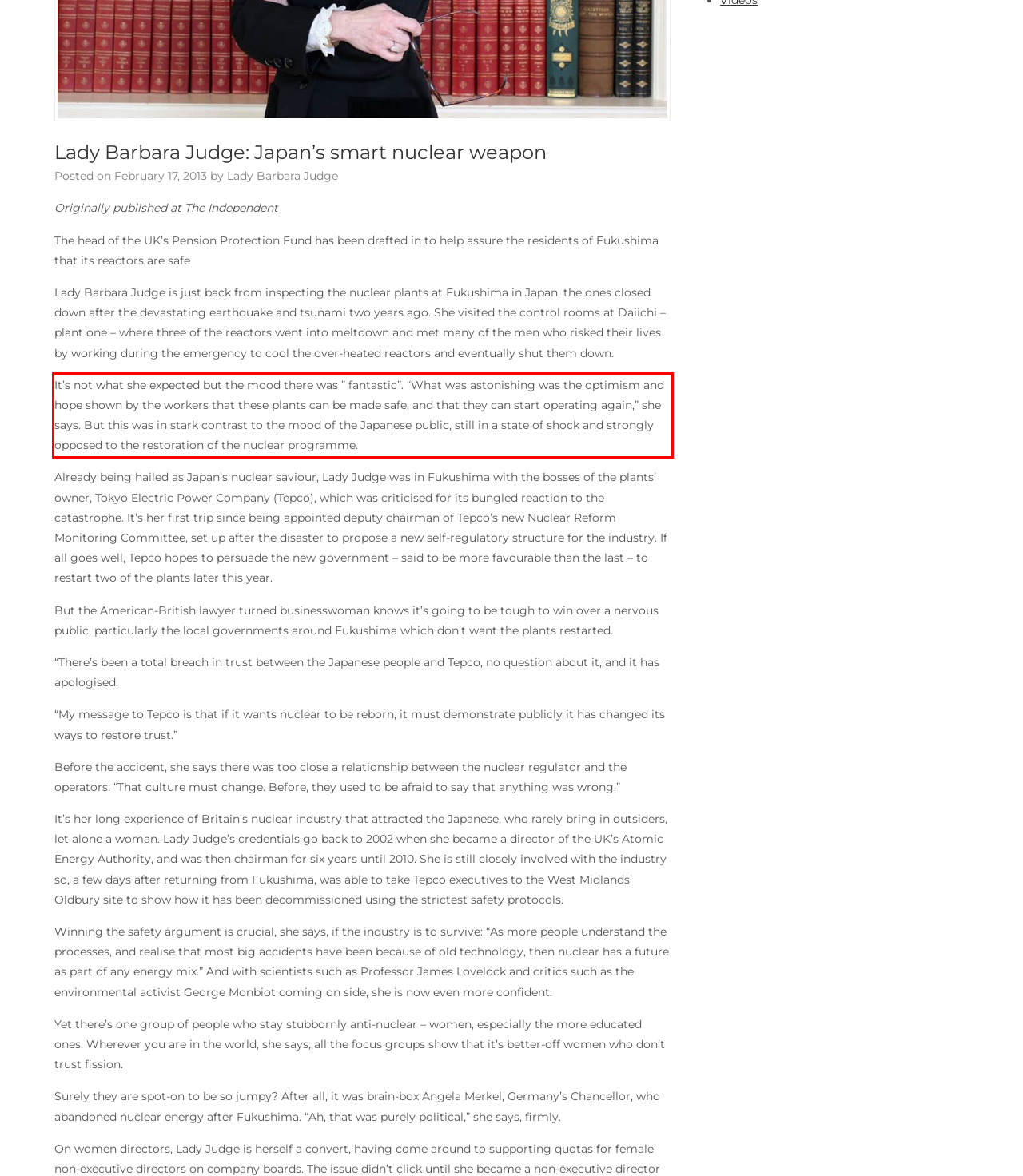Given the screenshot of the webpage, identify the red bounding box, and recognize the text content inside that red bounding box.

It’s not what she expected but the mood there was ” fantastic”. “What was astonishing was the optimism and hope shown by the workers that these plants can be made safe, and that they can start operating again,” she says. But this was in stark contrast to the mood of the Japanese public, still in a state of shock and strongly opposed to the restoration of the nuclear programme.